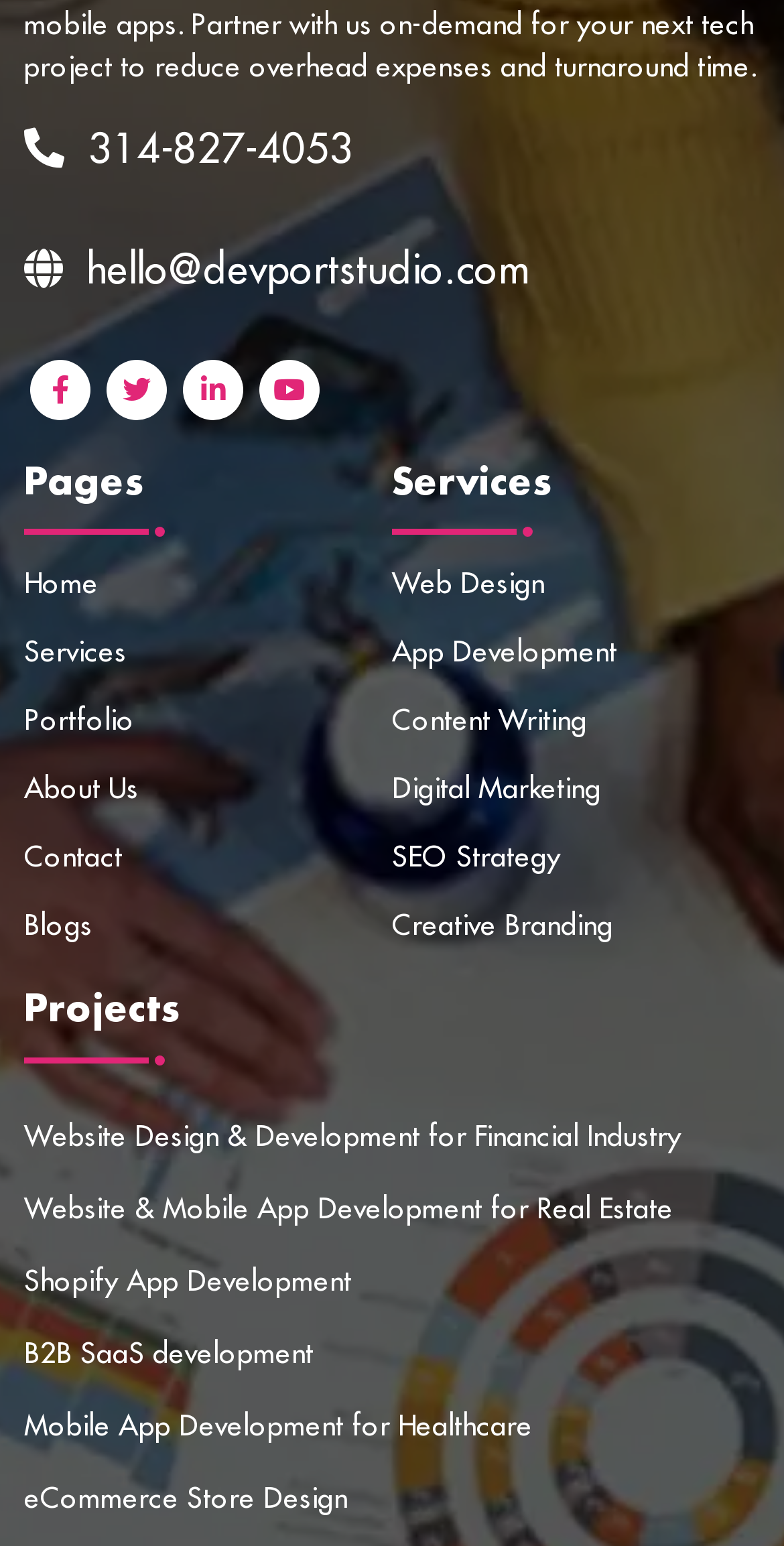Locate the bounding box coordinates of the element that should be clicked to fulfill the instruction: "click the phone number link".

[0.031, 0.076, 0.451, 0.115]